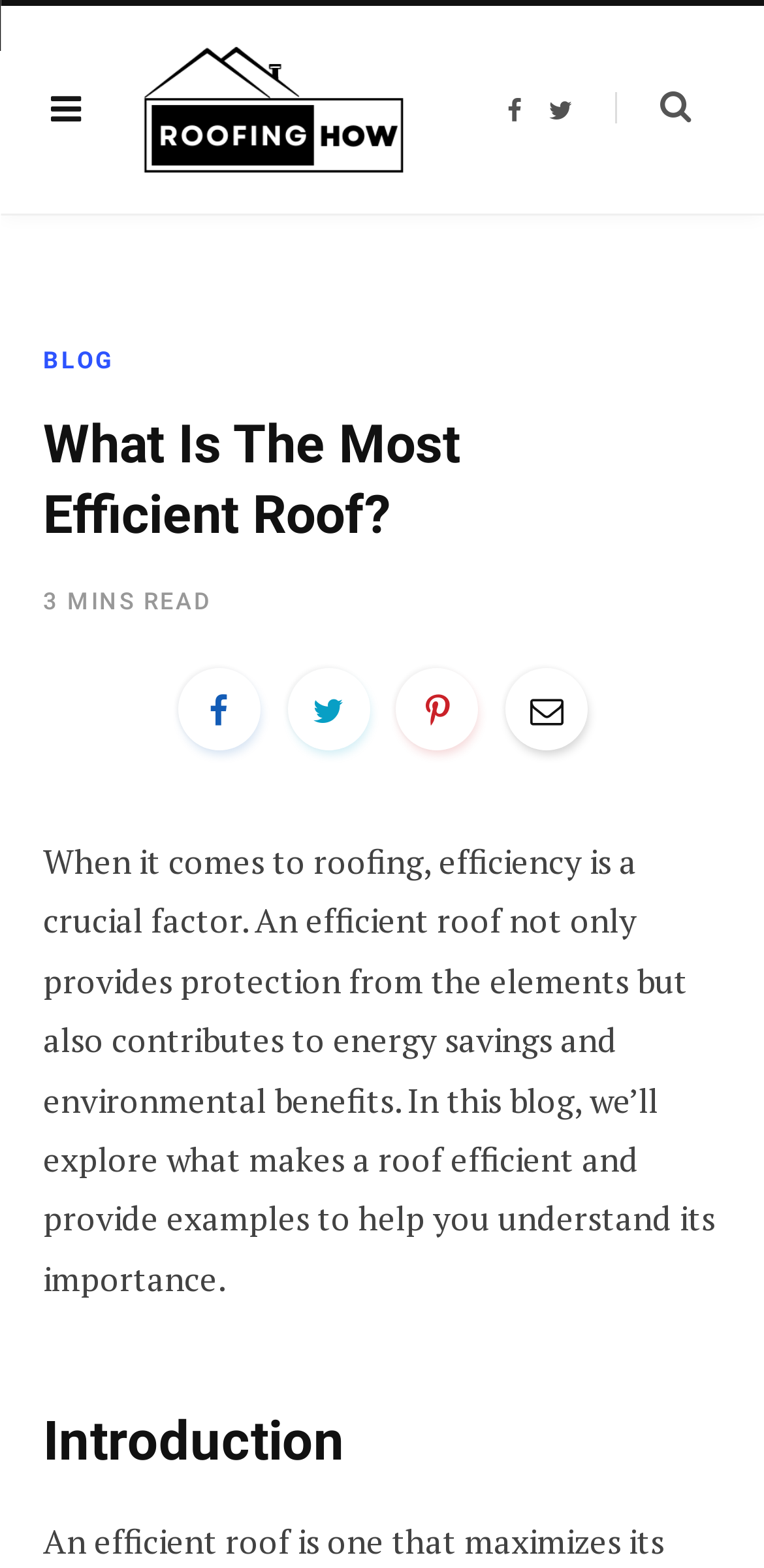Reply to the question with a single word or phrase:
What is the topic of this blog?

Roofing efficiency